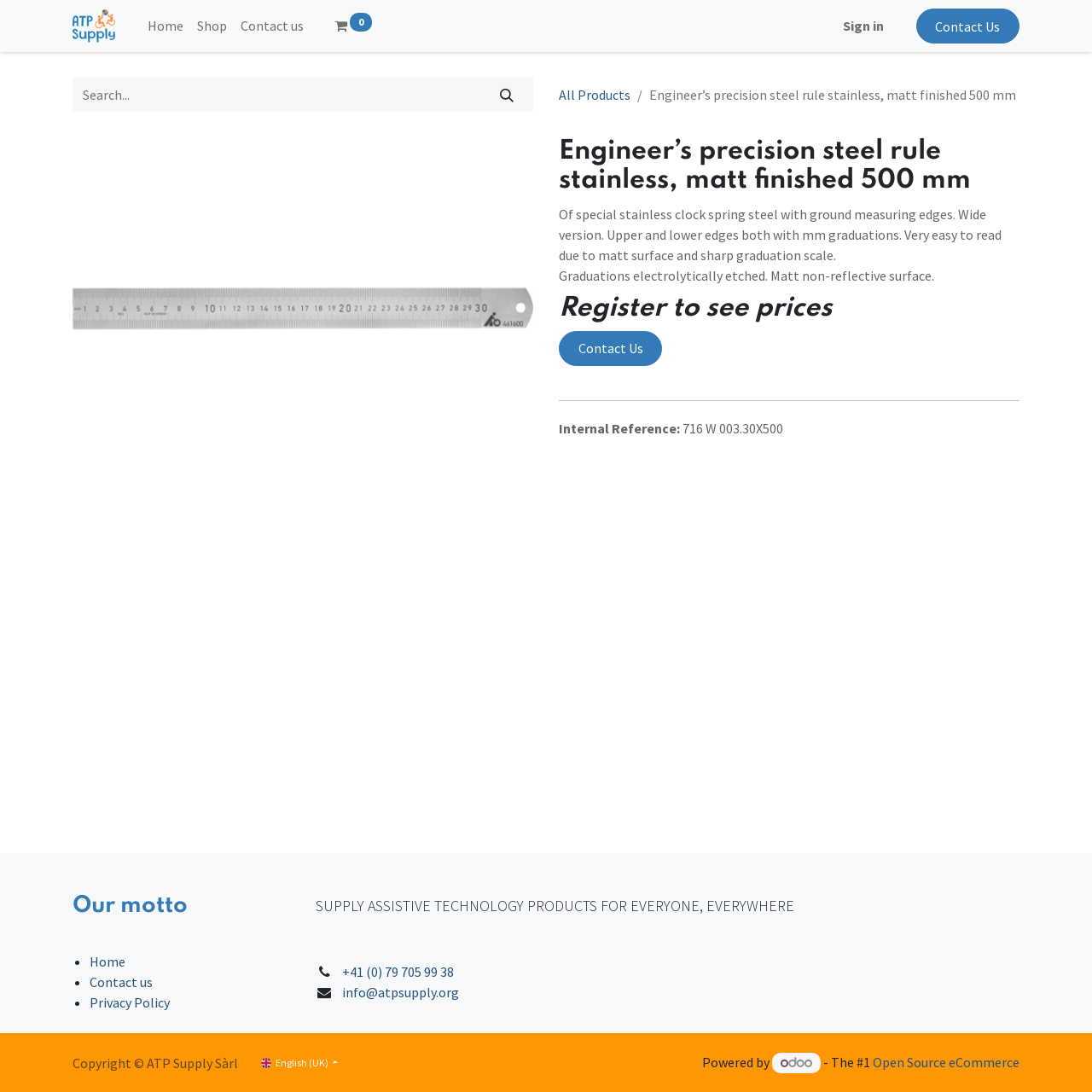Illustrate the webpage with a detailed description.

This webpage appears to be a product page for an engineer's precision steel rule from ATP Supply. At the top left, there is a logo of ATP Supply, accompanied by a vertical menu with options for Home, Shop, and Contact us. To the right of the menu, there is a search bar with a search button. 

Below the top navigation, there is a main content area that takes up most of the page. The product title, "Engineer's precision steel rule stainless, matt finished 500 mm", is displayed prominently at the top of this section, accompanied by an image of the product. 

Below the product title, there is a detailed description of the product, which mentions its features, such as being made of special stainless clock spring steel with ground measuring edges, having a wide version, and being easy to read due to its matt surface and sharp graduation scale. 

Further down, there is a section that prompts users to register to see prices, along with a link to contact us. Below this, there is a separator line, followed by a section that displays the internal reference number of the product. 

At the very bottom of the page, there is a footer section that contains the company's motto, "SUPPLY ASSISTIVE TECHNOLOGY PRODUCTS FOR EVERYONE, EVERYWHERE", along with links to the home page, contact us, and privacy policy. There is also a section that displays the company's contact information, including phone number and email address. Finally, there is a copyright notice and a mention of the platform that powers the website, Odoo.